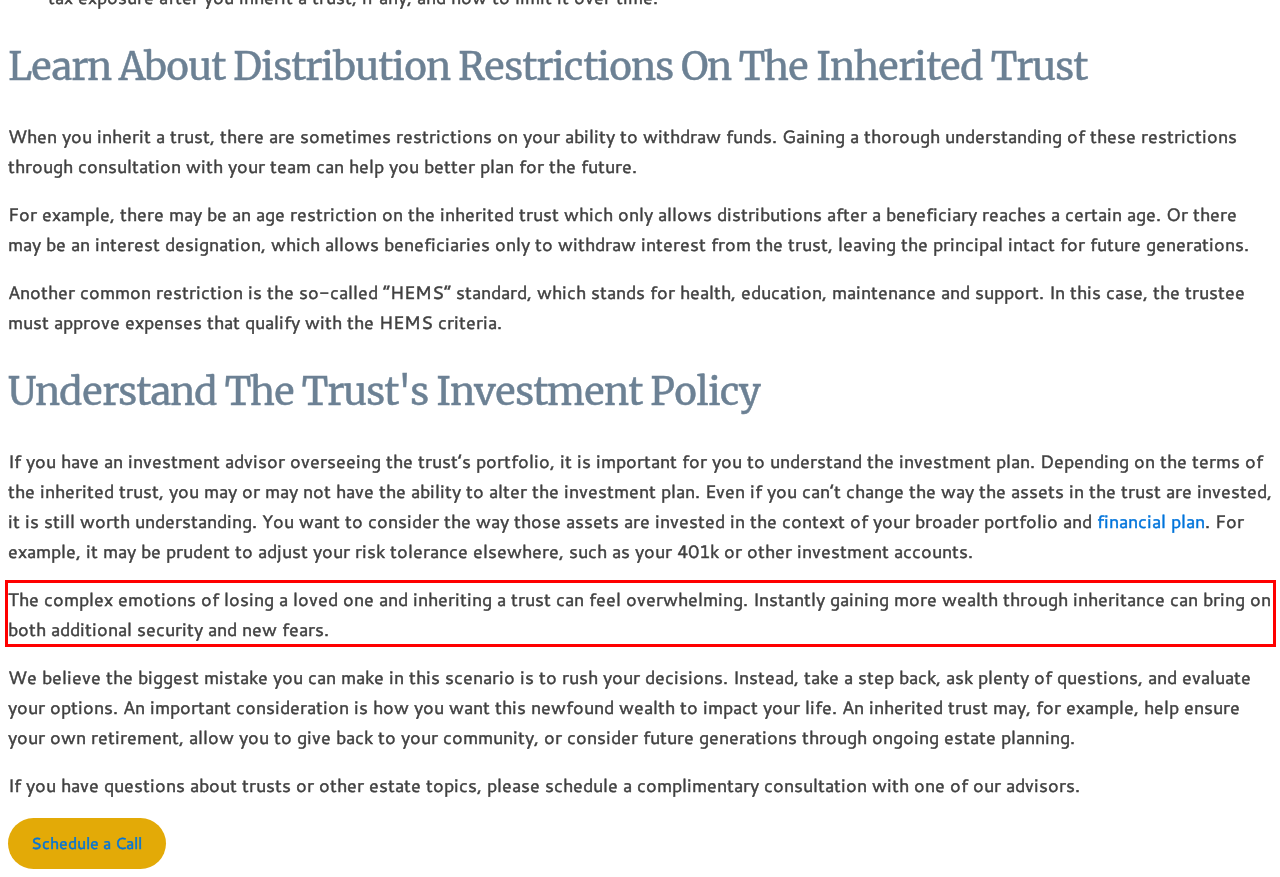You have a webpage screenshot with a red rectangle surrounding a UI element. Extract the text content from within this red bounding box.

The complex emotions of losing a loved one and inheriting a trust can feel overwhelming. Instantly gaining more wealth through inheritance can bring on both additional security and new fears.